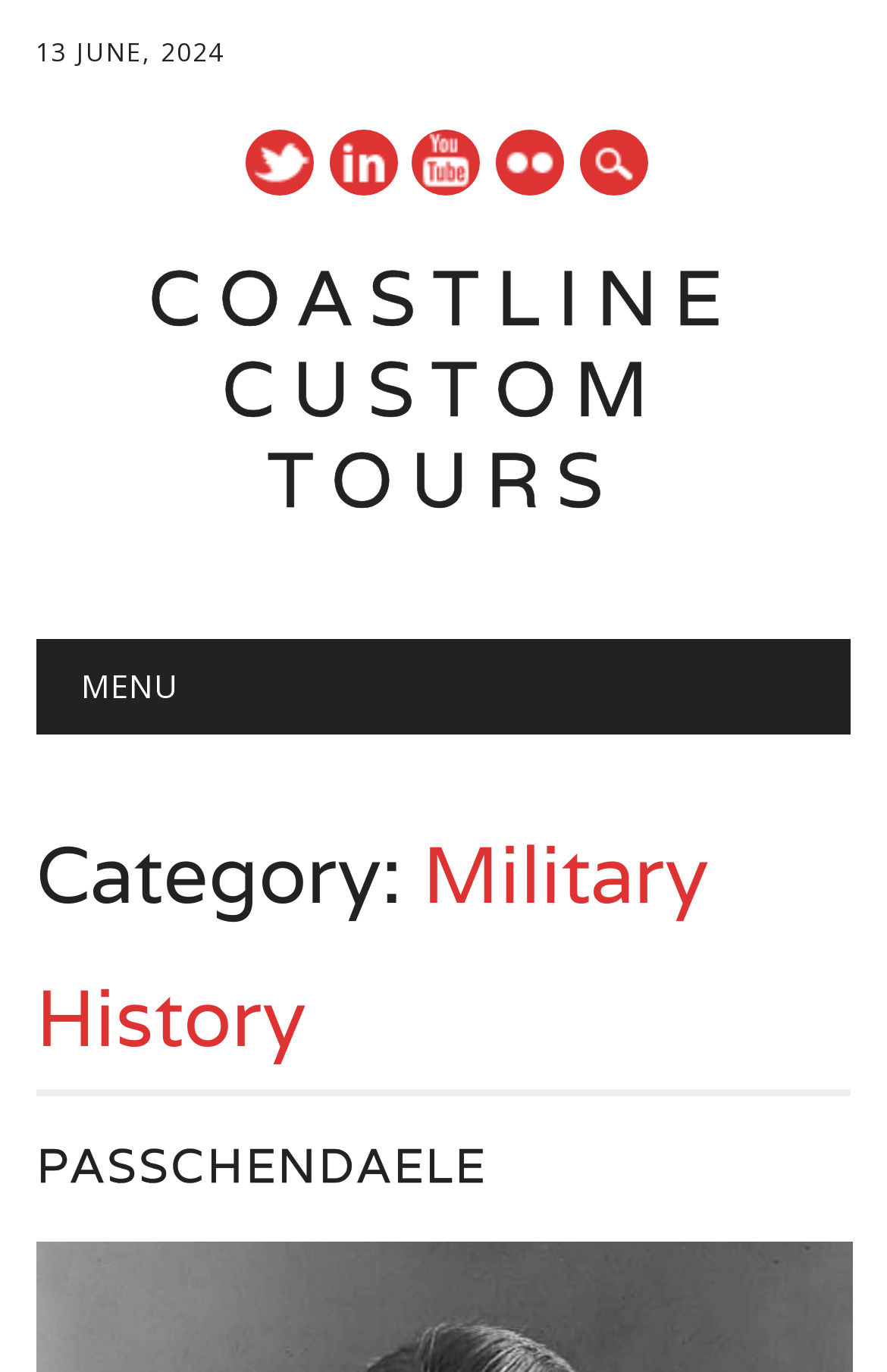What is the category of the current page?
Provide a short answer using one word or a brief phrase based on the image.

Military History